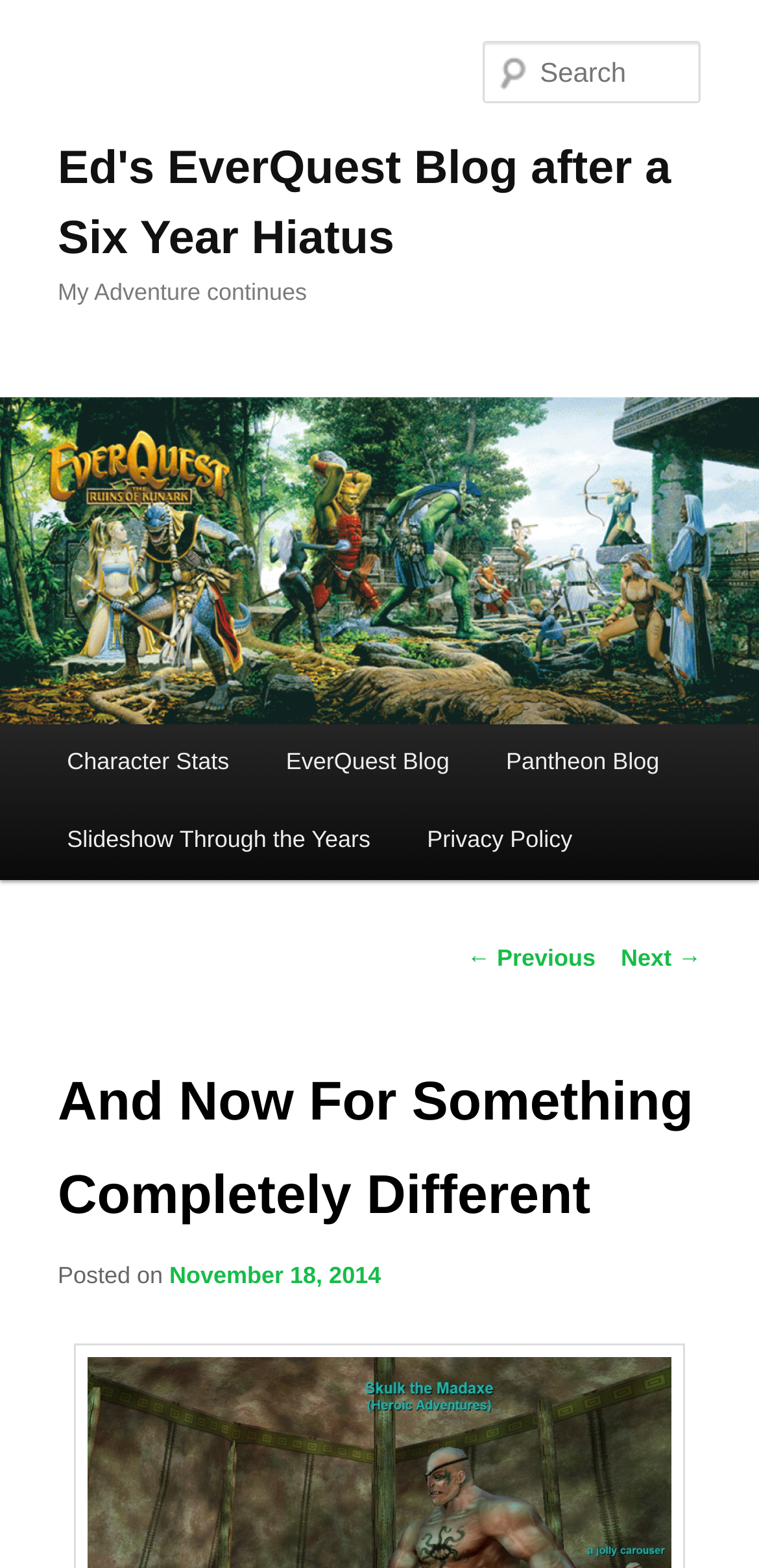Answer the question below in one word or phrase:
What is the name of the blog?

Ed's EverQuest Blog